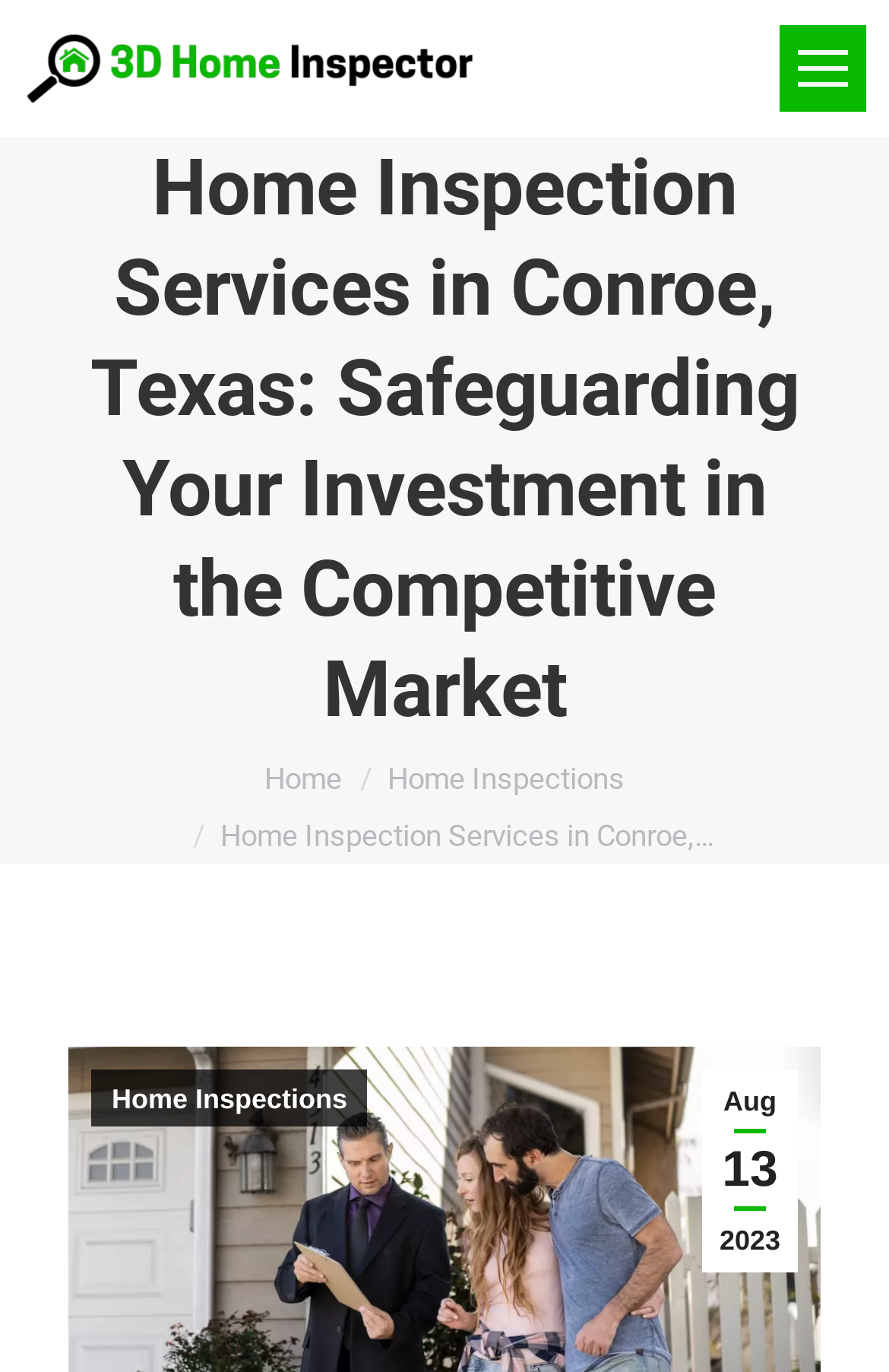Answer the question with a brief word or phrase:
What is the date of the latest article?

Aug 13 2023